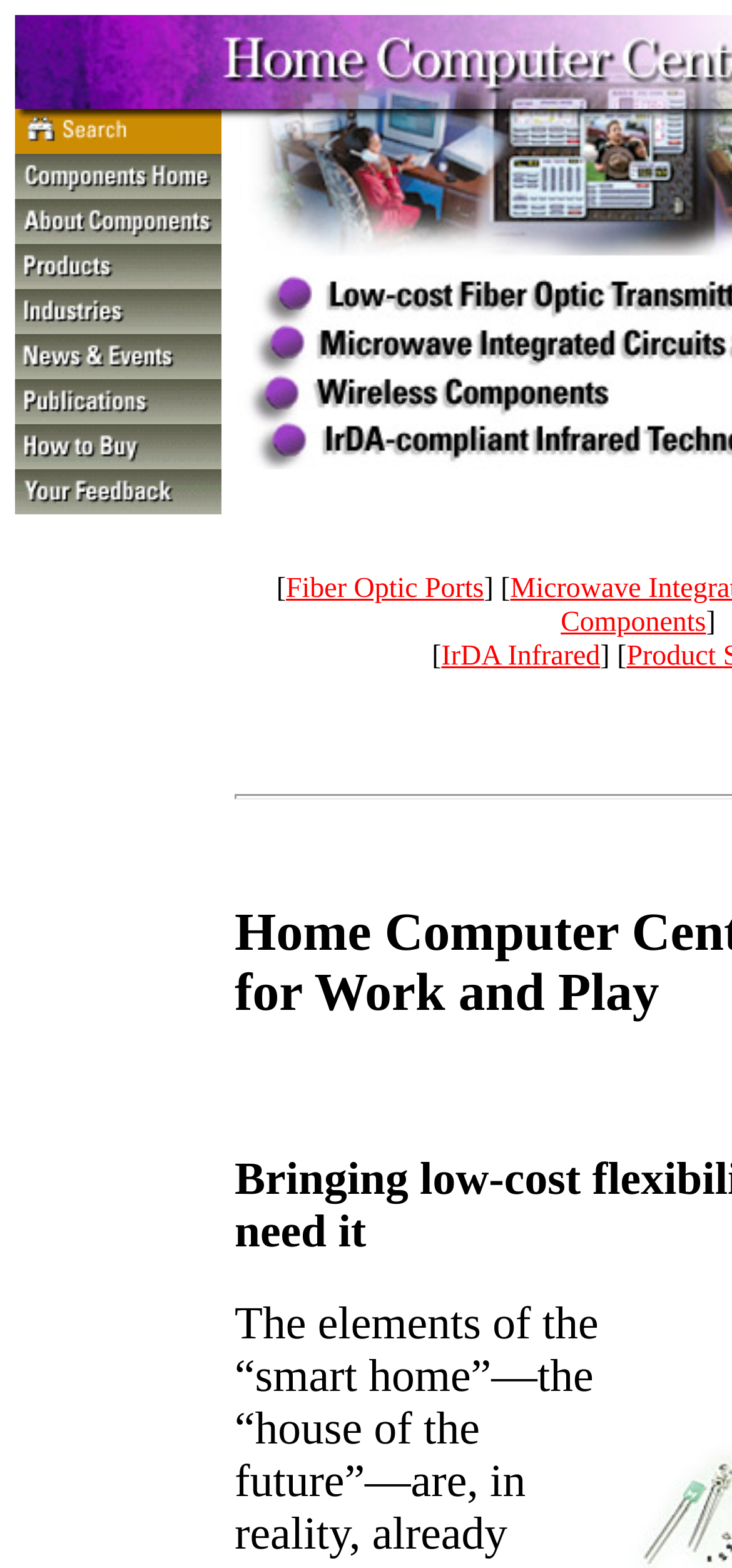What is the position of the 'News & Events' menu item?
Based on the image, provide a one-word or brief-phrase response.

5th